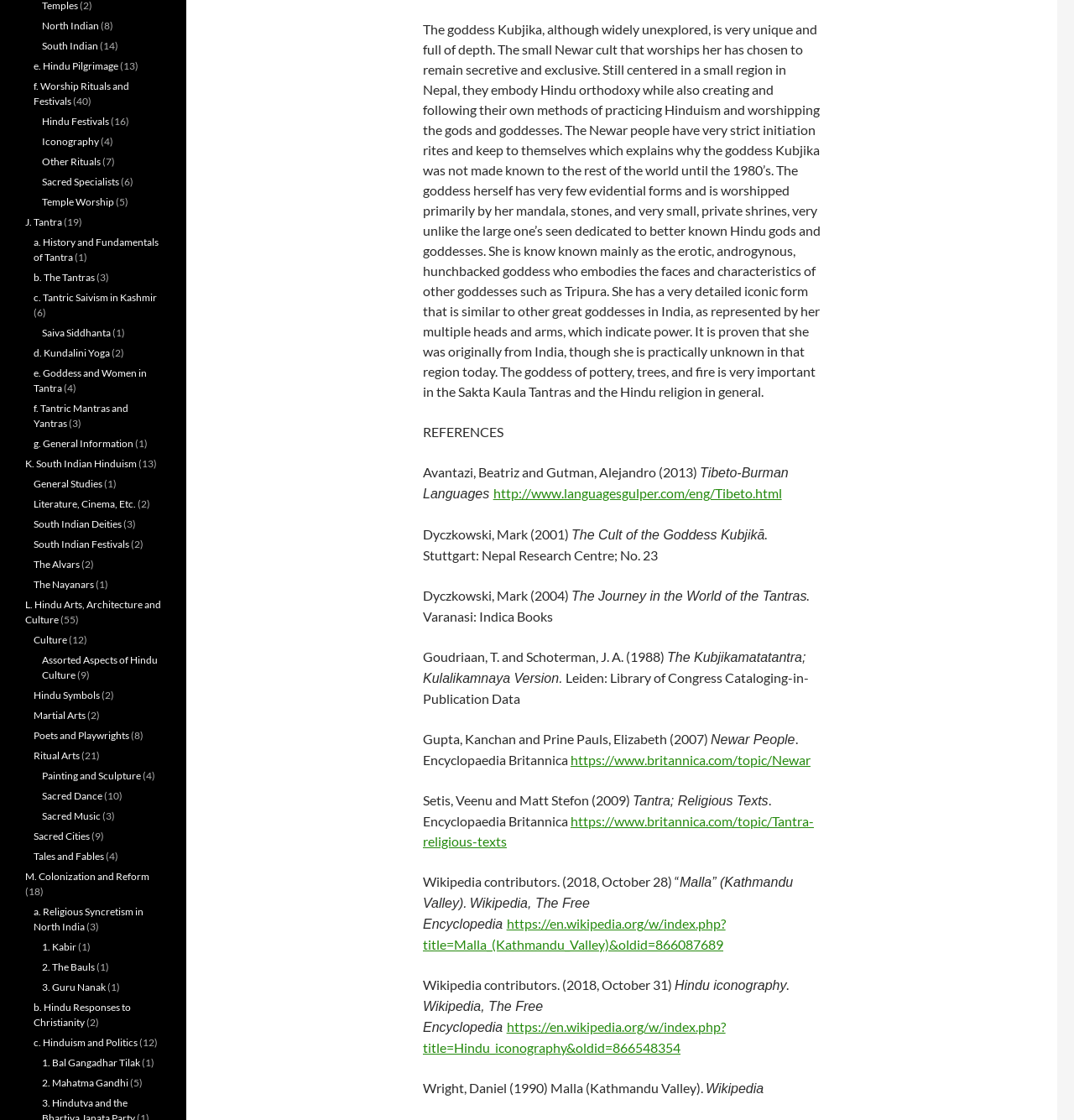Who is the goddess worshipped by the Newar people?
Using the image as a reference, answer the question in detail.

The webpage describes the goddess Kubjika, who is worshipped by the Newar people, a small cult in Nepal. The text explains that Kubjika is a unique and lesser-known goddess, and the Newar people have kept their practices and traditions secretive.